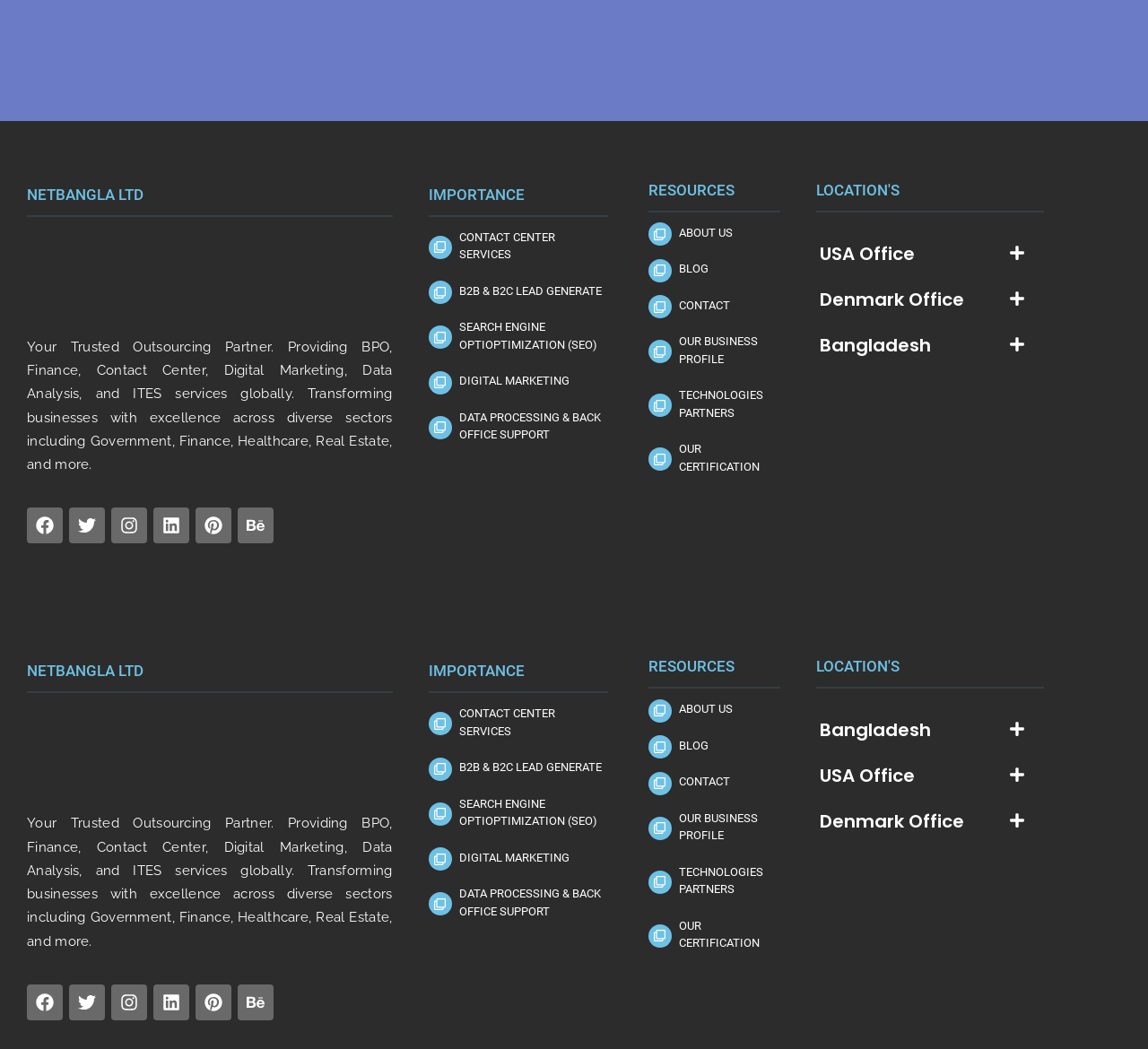Show the bounding box coordinates of the element that should be clicked to complete the task: "View CONTACT CENTER SERVICES".

[0.4, 0.22, 0.483, 0.249]